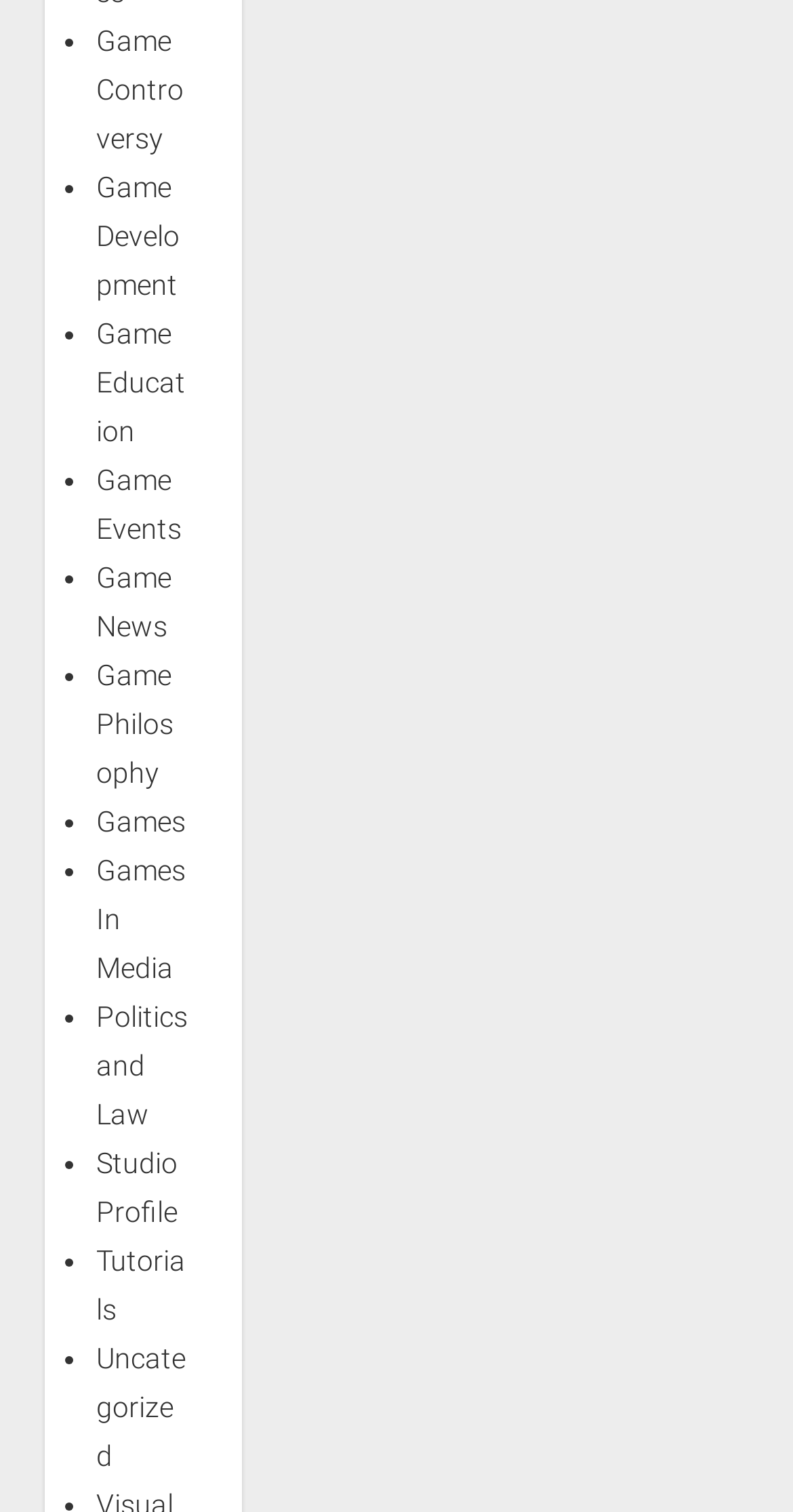Identify and provide the bounding box for the element described by: "Games In Media".

[0.121, 0.564, 0.234, 0.651]